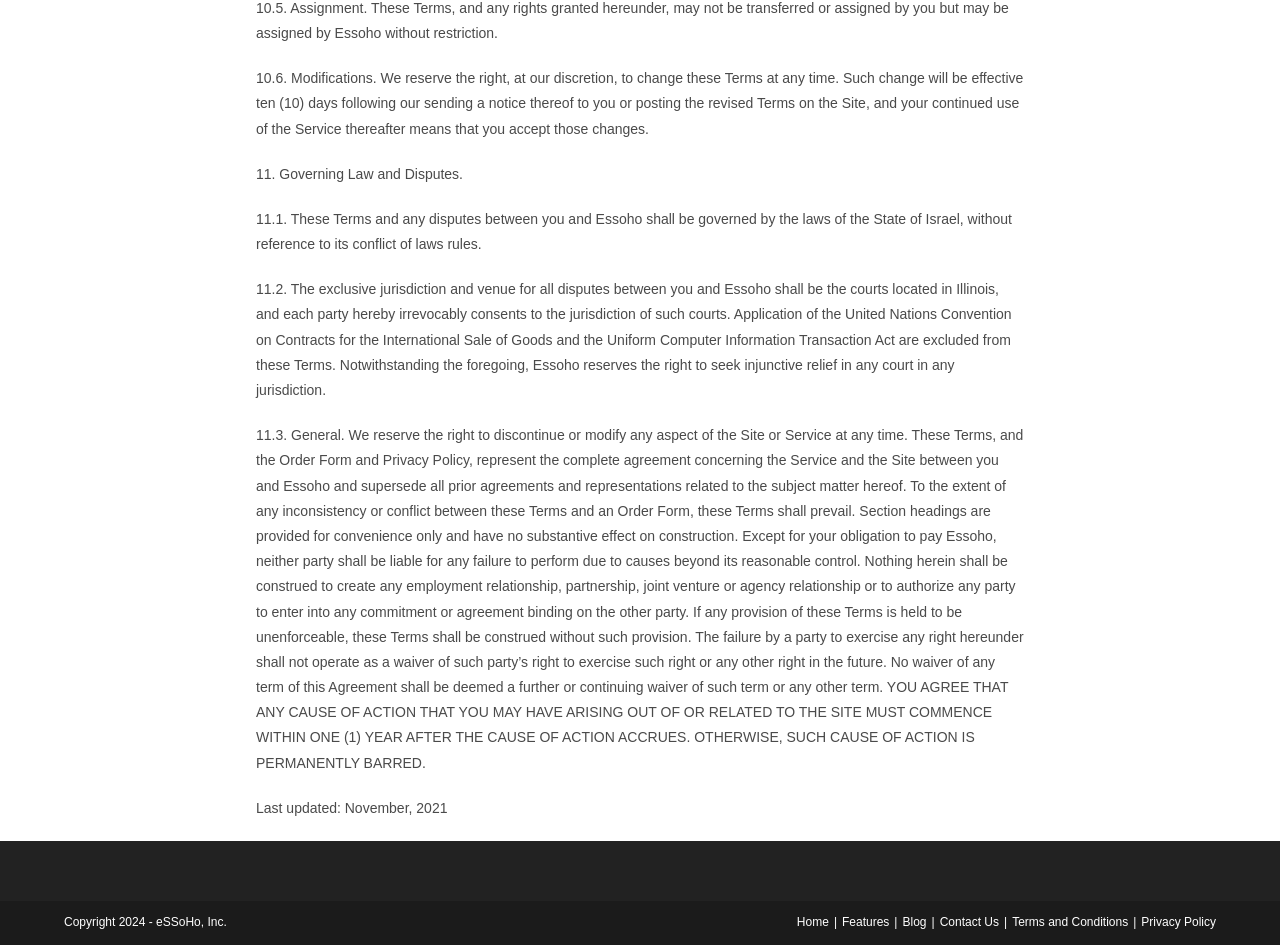Where is the exclusive jurisdiction for disputes between users and Essoho?
Refer to the image and give a detailed response to the question.

I found this information in the section '11.2. The exclusive jurisdiction and venue for all disputes between you and Essoho shall be the courts located in Illinois, and each party hereby irrevocably consents to the jurisdiction of such courts.'